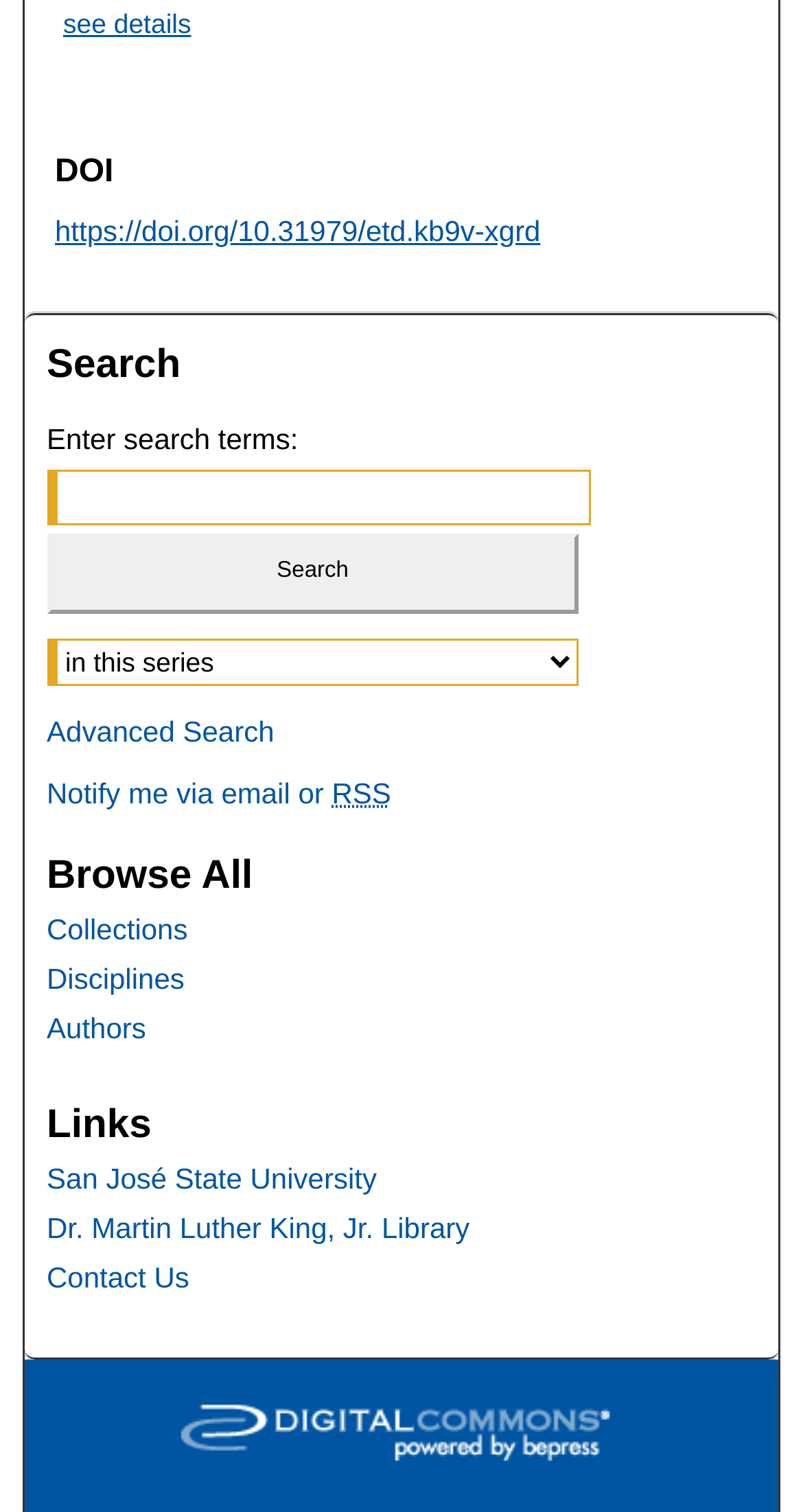Locate the bounding box coordinates of the area you need to click to fulfill this instruction: 'Search for a term'. The coordinates must be in the form of four float numbers ranging from 0 to 1: [left, top, right, bottom].

[0.058, 0.274, 0.736, 0.31]